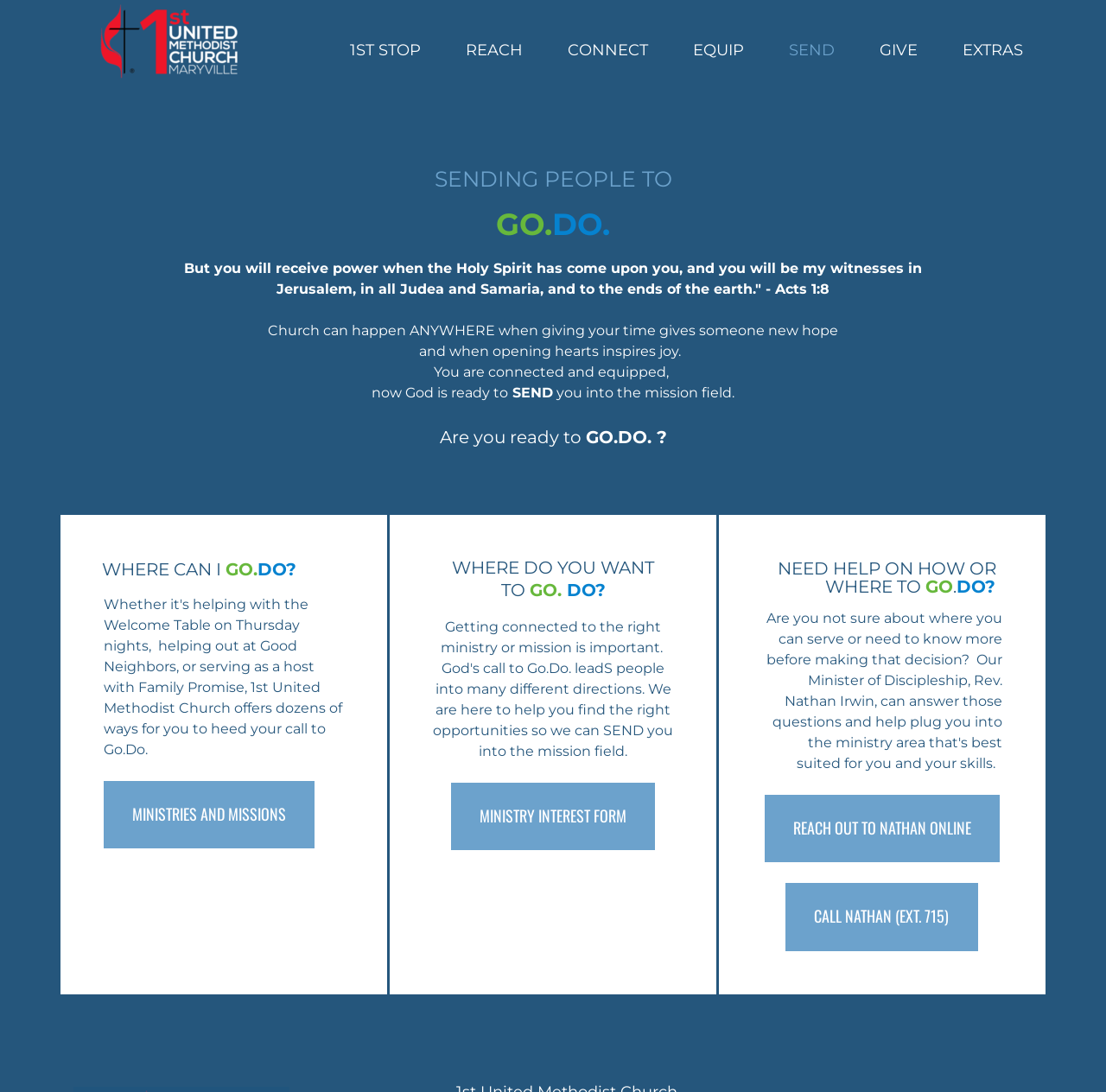Please reply with a single word or brief phrase to the question: 
What is the name of the church?

1ST United Methodist Church